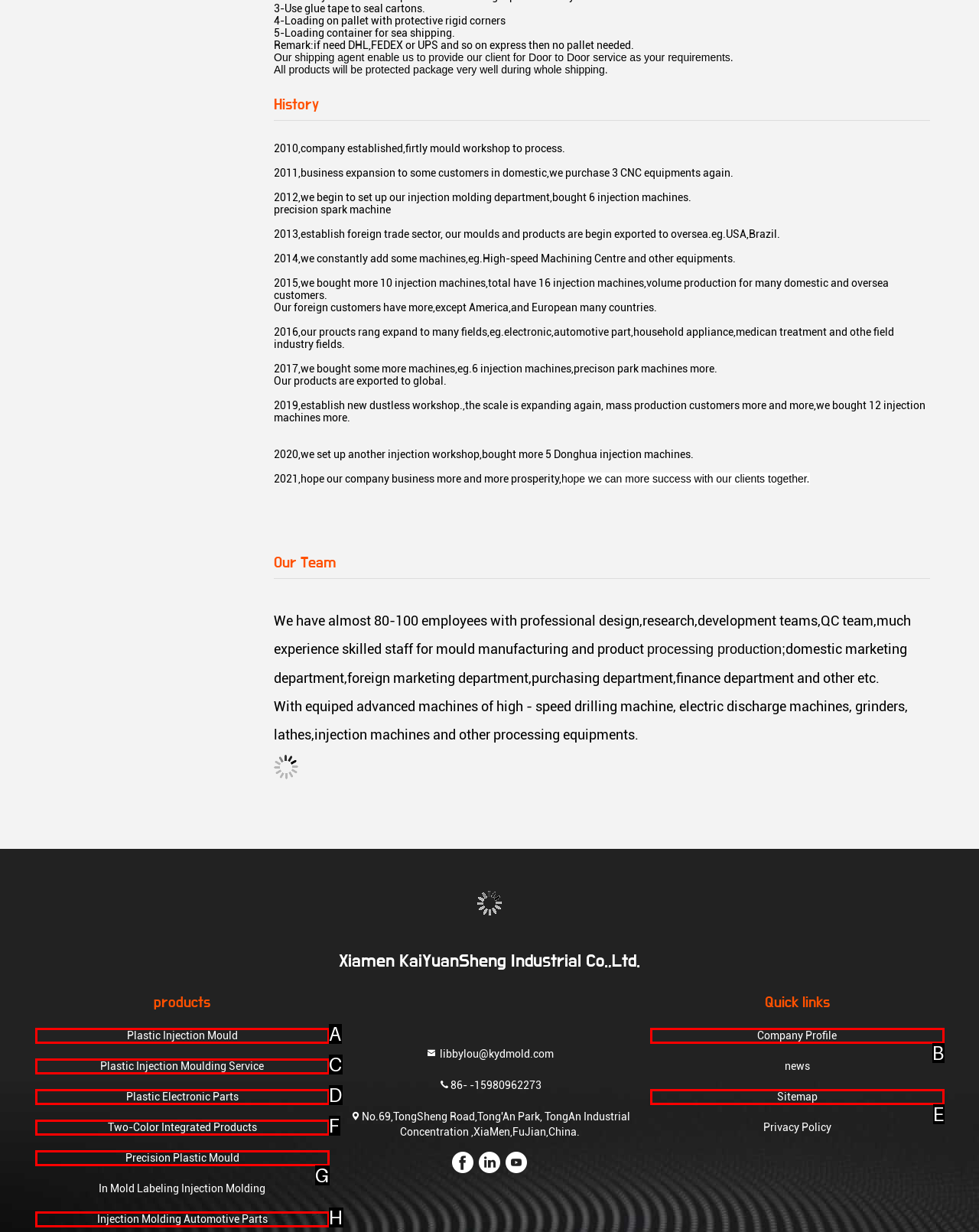Select the option that fits this description: Plastic Injection Moulding Service
Answer with the corresponding letter directly.

C